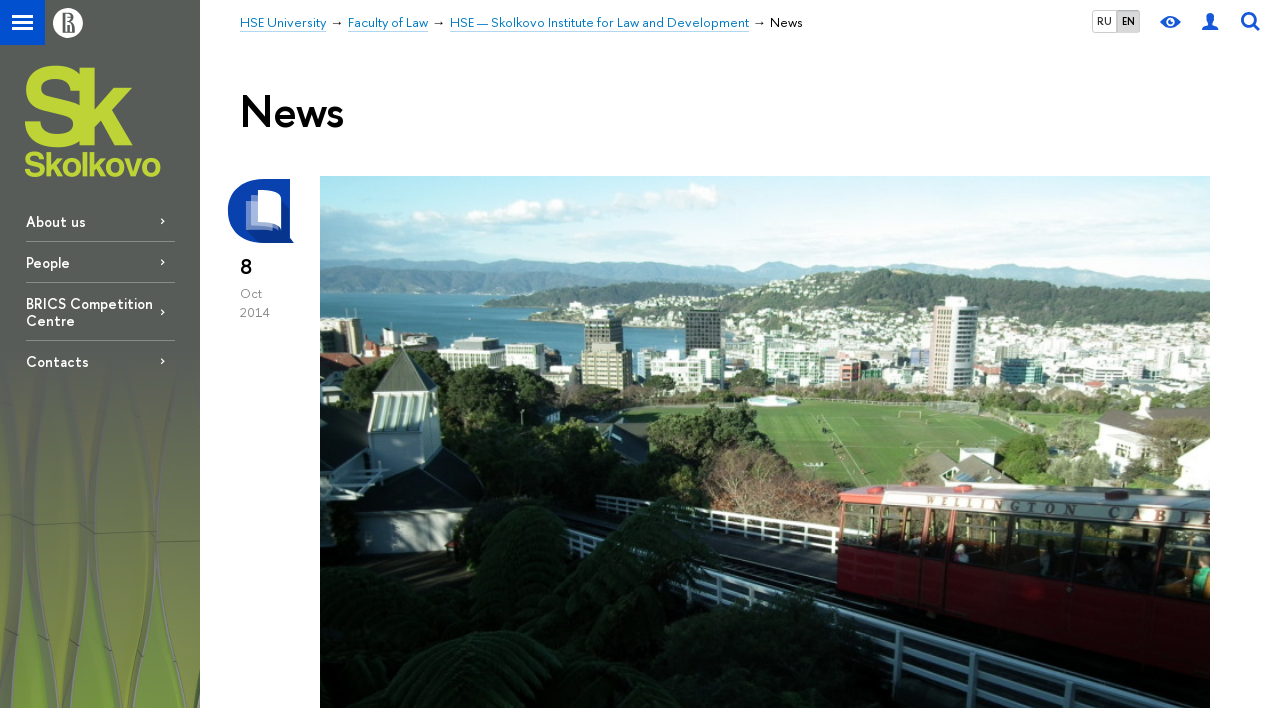Using the provided element description: "About us", identify the bounding box coordinates. The coordinates should be four floats between 0 and 1 in the order [left, top, right, bottom].

[0.02, 0.284, 0.136, 0.341]